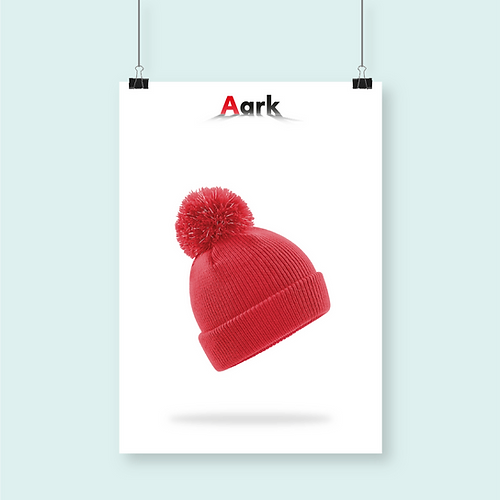Explain the image in a detailed and descriptive way.

This image showcases a vibrant red bobble beanie, designed for both style and warmth during the colder months. The beanie features a prominent, fluffy pom-pom at the top, adding a playful touch to its classic knit design. It hangs against a light blue background, creating a fresh and modern aesthetic. The logo of the brand "Aark" is featured prominently at the top, signifying quality and brand identity. This beanie, ideal for enhancing visibility in low-light conditions, is emphasized as perfect for "those darker days with diminished light," highlighting its reflective nature and making it a practical choice for outdoor wear.